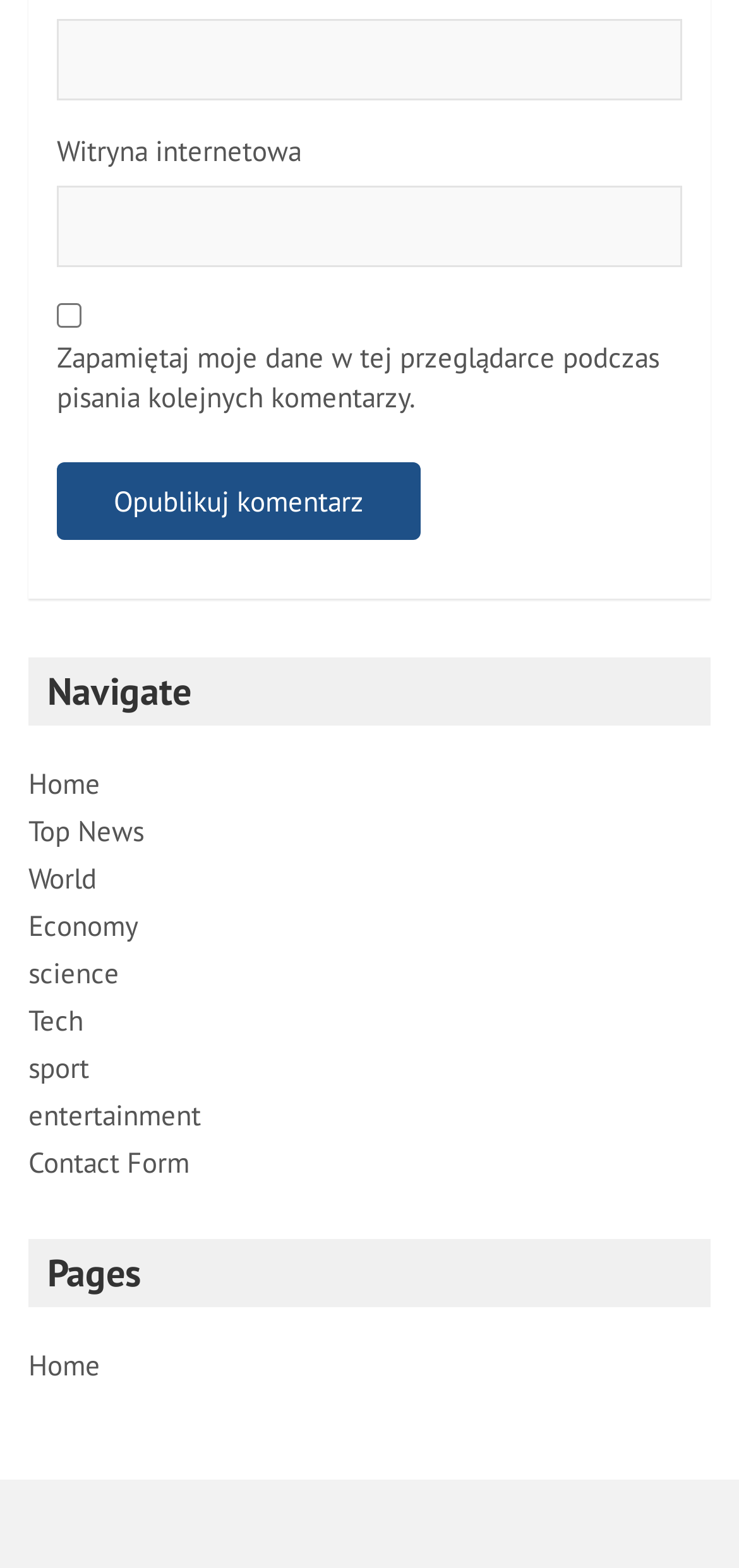Identify the bounding box coordinates of the section to be clicked to complete the task described by the following instruction: "Publish comment". The coordinates should be four float numbers between 0 and 1, formatted as [left, top, right, bottom].

[0.077, 0.295, 0.569, 0.345]